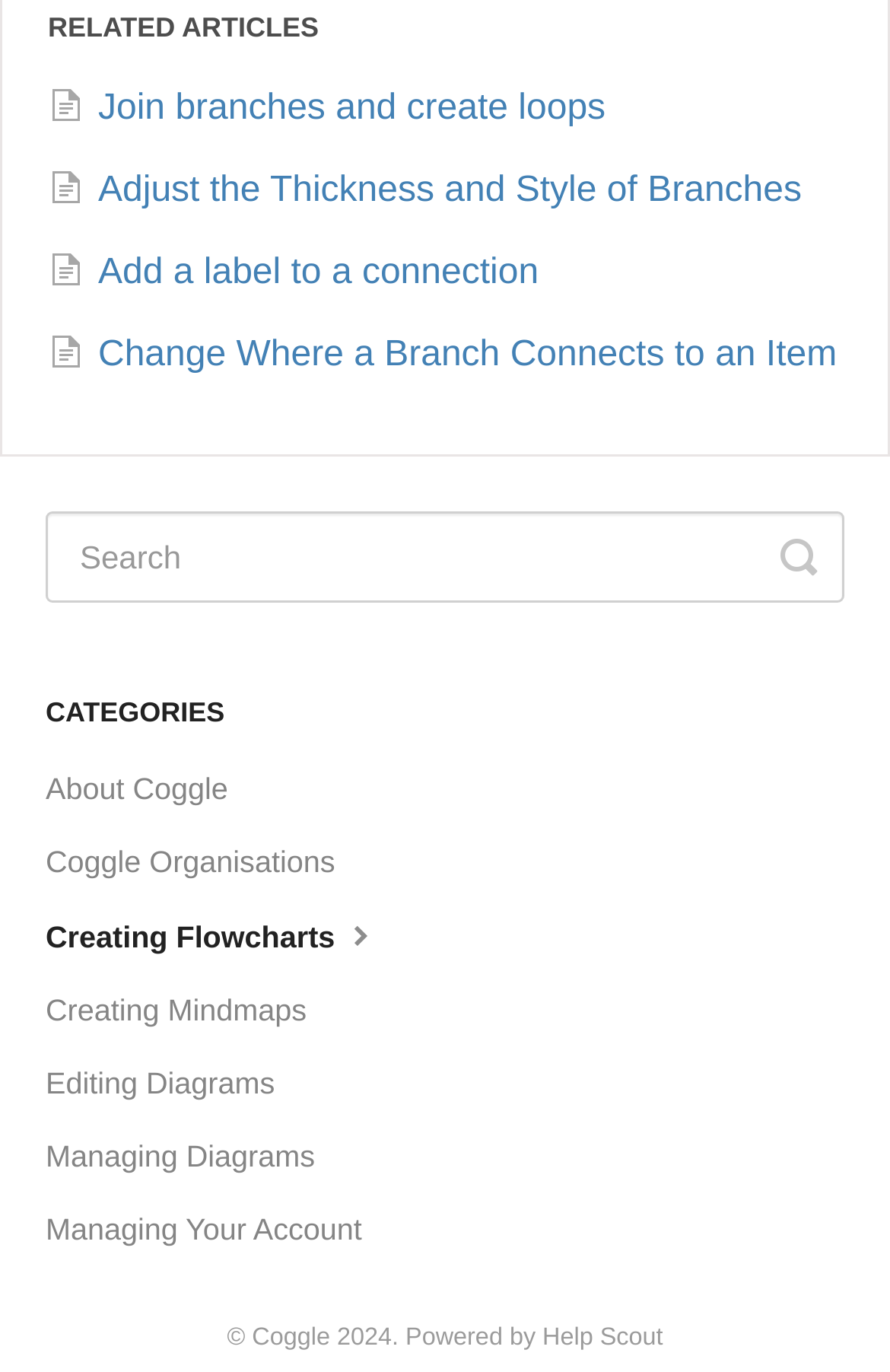Determine the bounding box coordinates for the clickable element to execute this instruction: "Read the 'AGM & Spring Trip' blog post". Provide the coordinates as four float numbers between 0 and 1, i.e., [left, top, right, bottom].

None